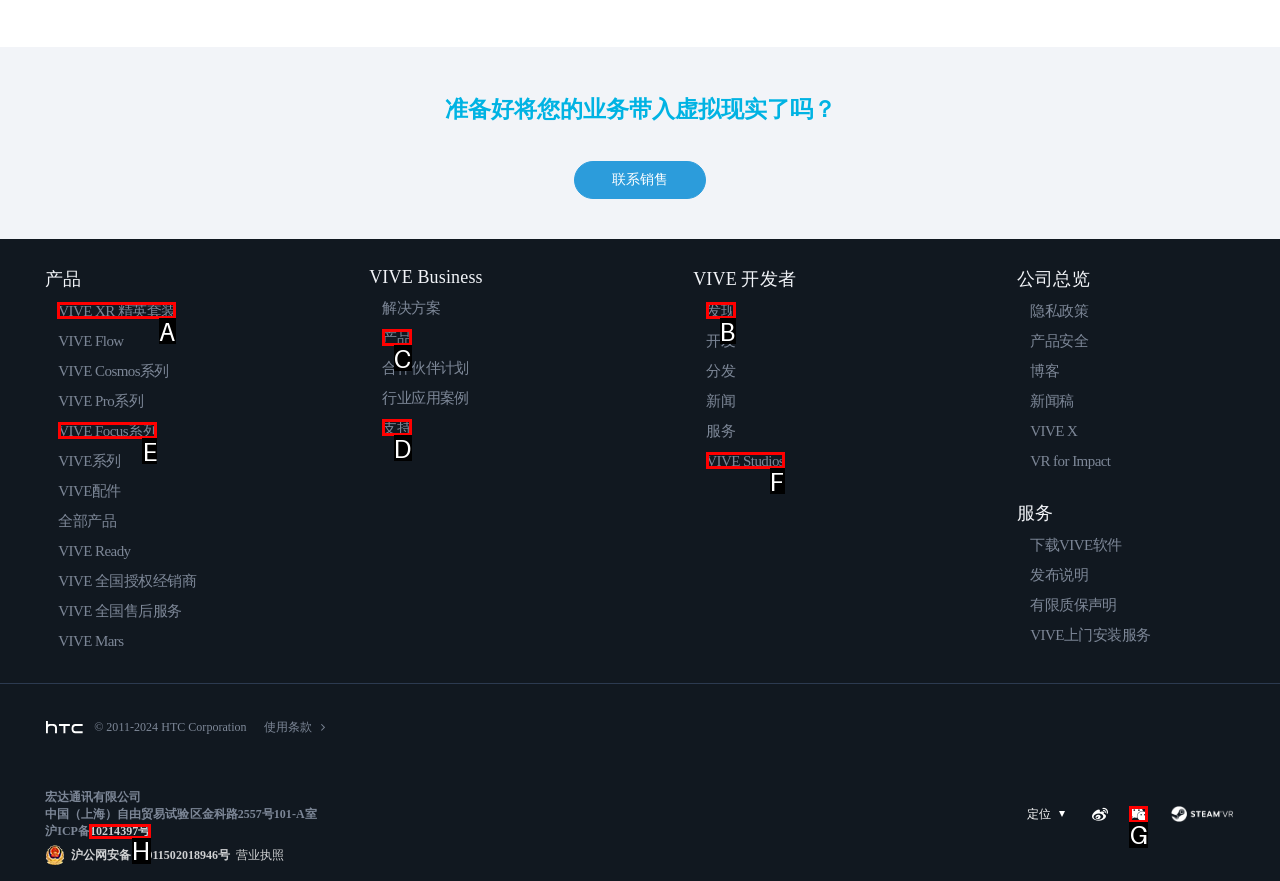Tell me which one HTML element I should click to complete the following task: Select 'VIVE XR 精英套装' Answer with the option's letter from the given choices directly.

A